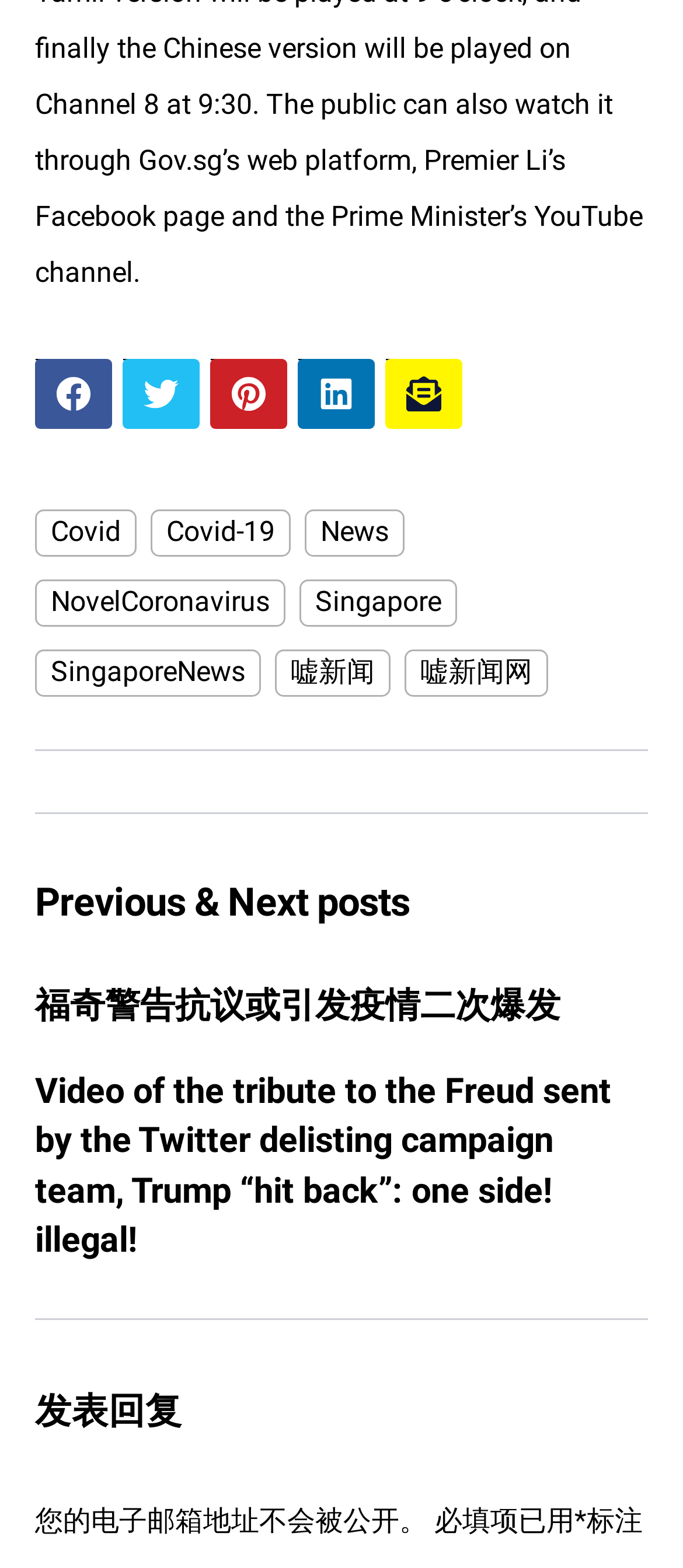Determine the bounding box coordinates of the clickable element necessary to fulfill the instruction: "Leave a comment". Provide the coordinates as four float numbers within the 0 to 1 range, i.e., [left, top, right, bottom].

[0.051, 0.881, 0.949, 0.919]